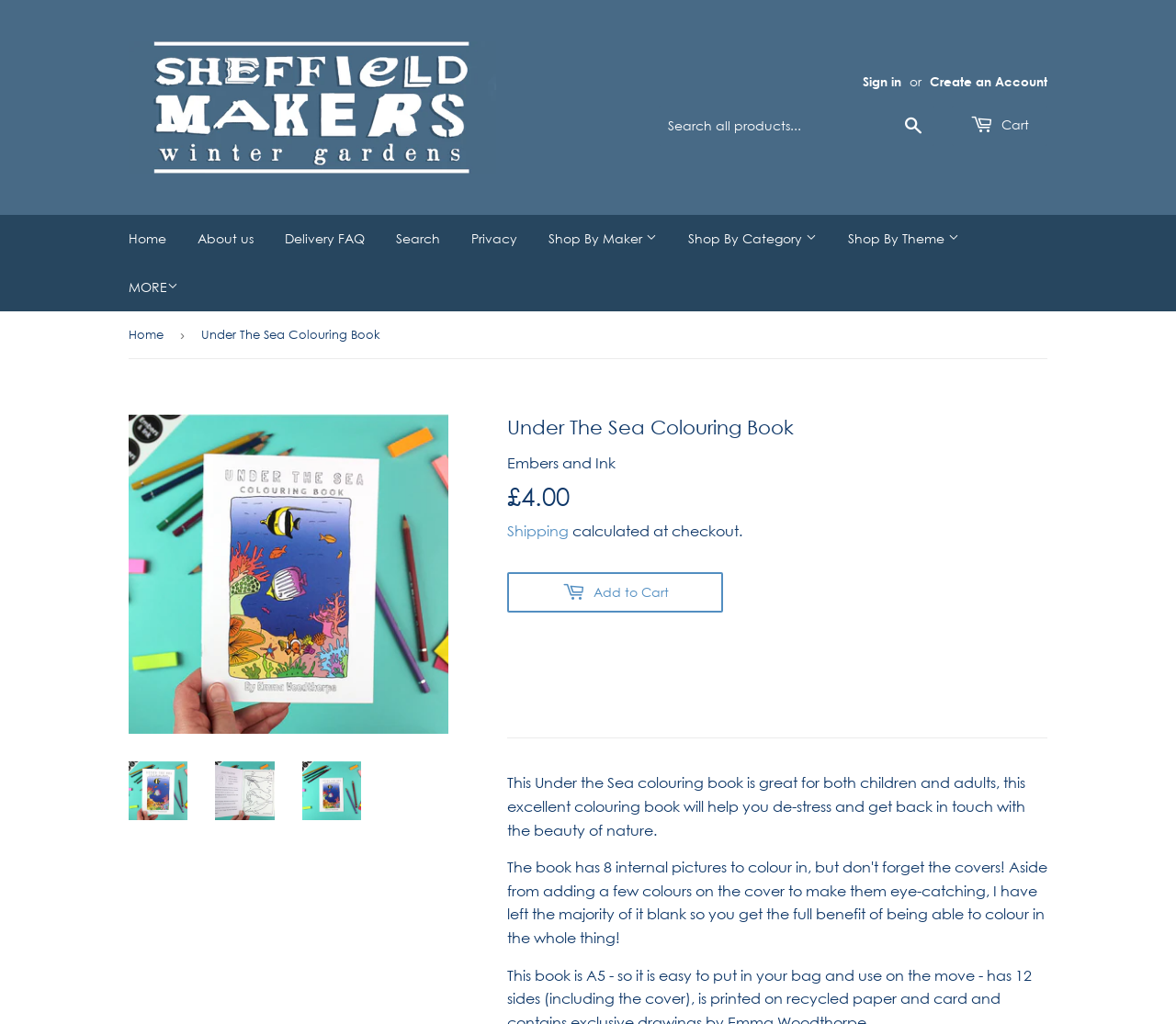How many makers are listed under 'Shop By Maker'?
Analyze the screenshot and provide a detailed answer to the question.

I counted the number of links under the 'Shop By Maker' menu and found 20 links, each corresponding to a different maker.